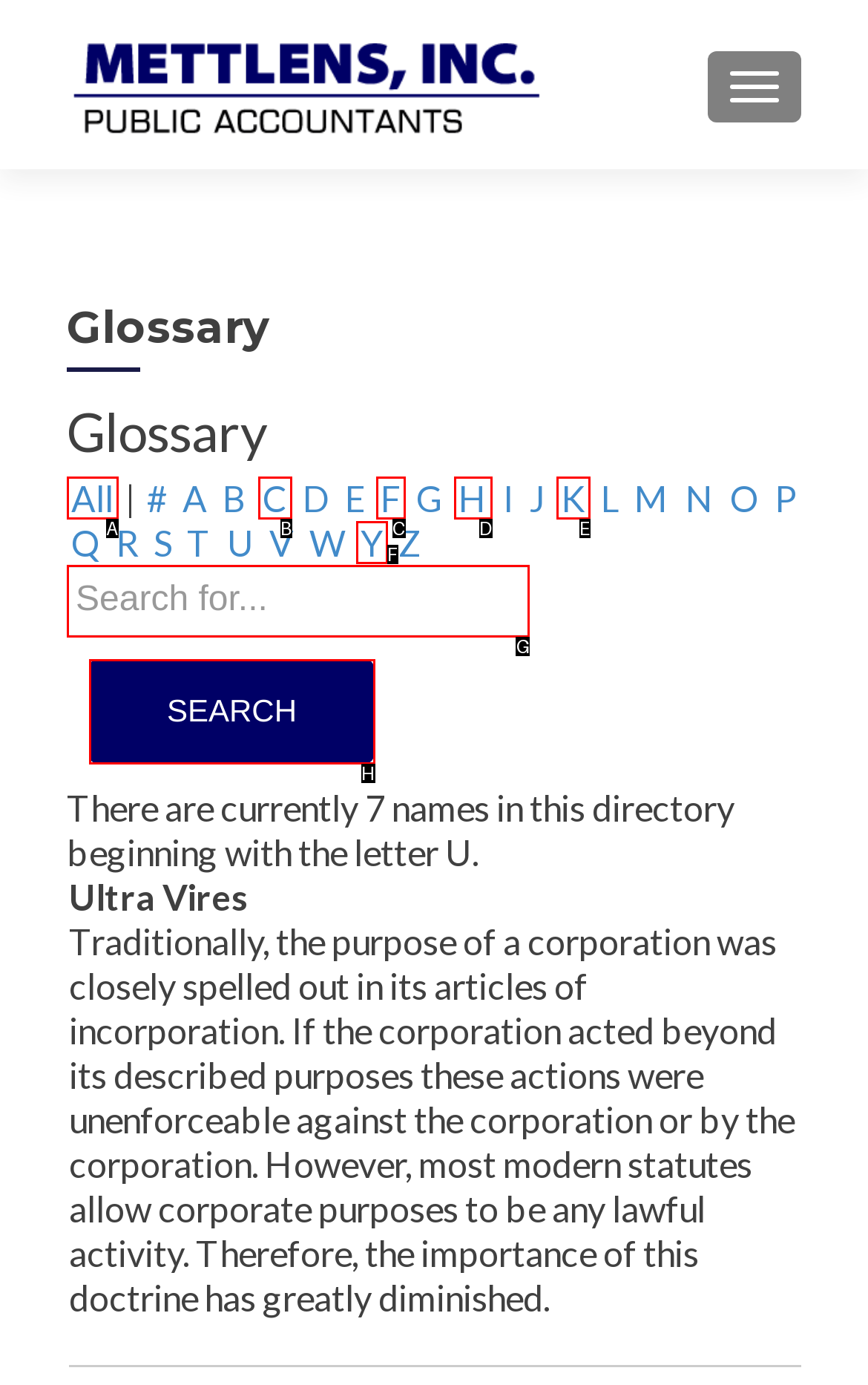Determine the letter of the element you should click to carry out the task: Search for a term
Answer with the letter from the given choices.

G